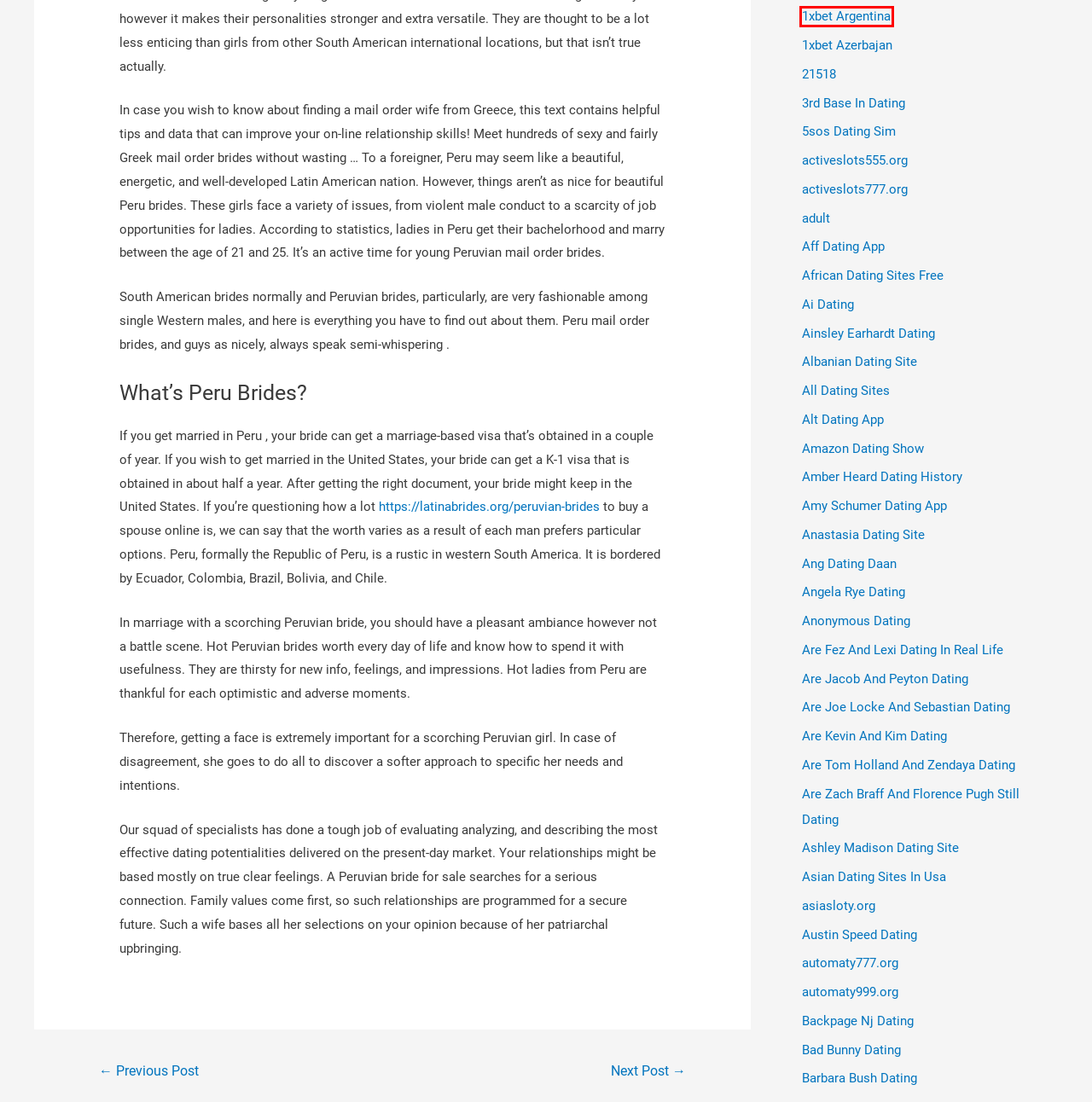Observe the screenshot of a webpage with a red bounding box highlighting an element. Choose the webpage description that accurately reflects the new page after the element within the bounding box is clicked. Here are the candidates:
A. Are Tom Holland And Zendaya Dating – Emerald Arabians
B. 3rd Base In Dating – Emerald Arabians
C. Bad Bunny Dating – Emerald Arabians
D. 1xbet Argentina – Emerald Arabians
E. Amy Schumer Dating App – Emerald Arabians
F. Are Fez And Lexi Dating In Real Life – Emerald Arabians
G. automaty777.org – Emerald Arabians
H. Aff Dating App – Emerald Arabians

D